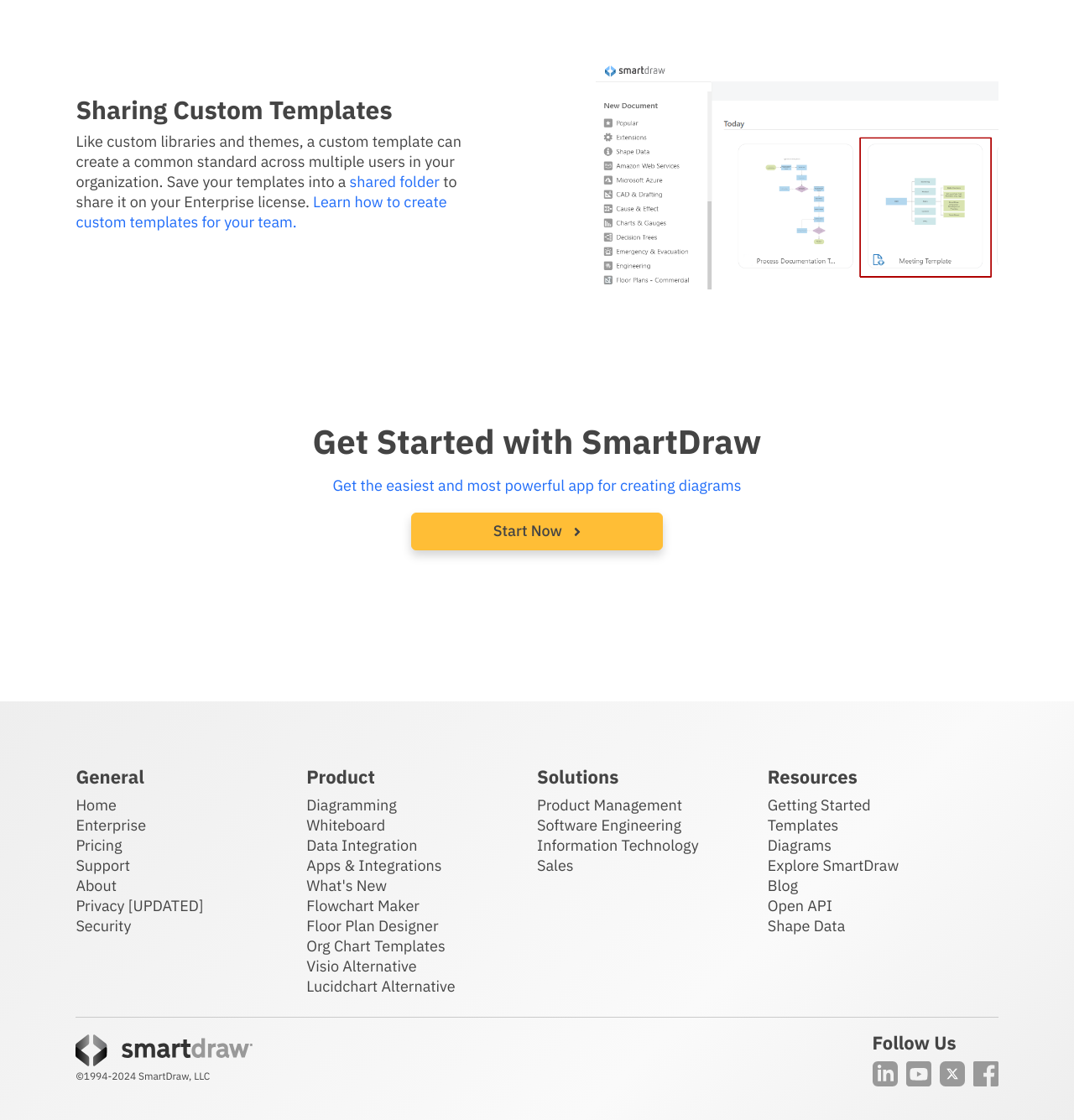Determine the bounding box coordinates of the section to be clicked to follow the instruction: "Learn how to create custom templates for your team.". The coordinates should be given as four float numbers between 0 and 1, formatted as [left, top, right, bottom].

[0.071, 0.172, 0.416, 0.207]